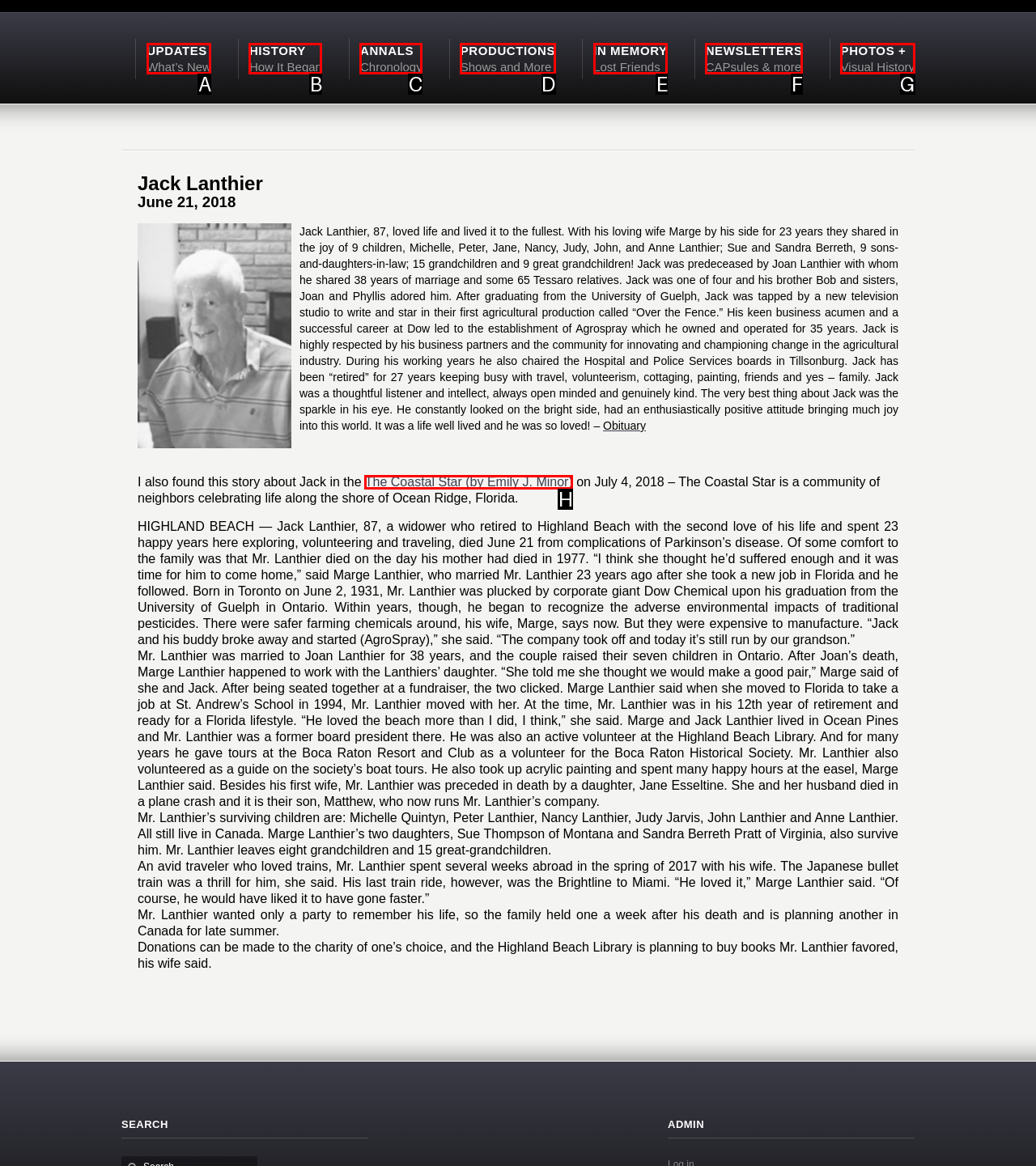Select the option that corresponds to the description: NewslettersCAPsules & more
Respond with the letter of the matching choice from the options provided.

F